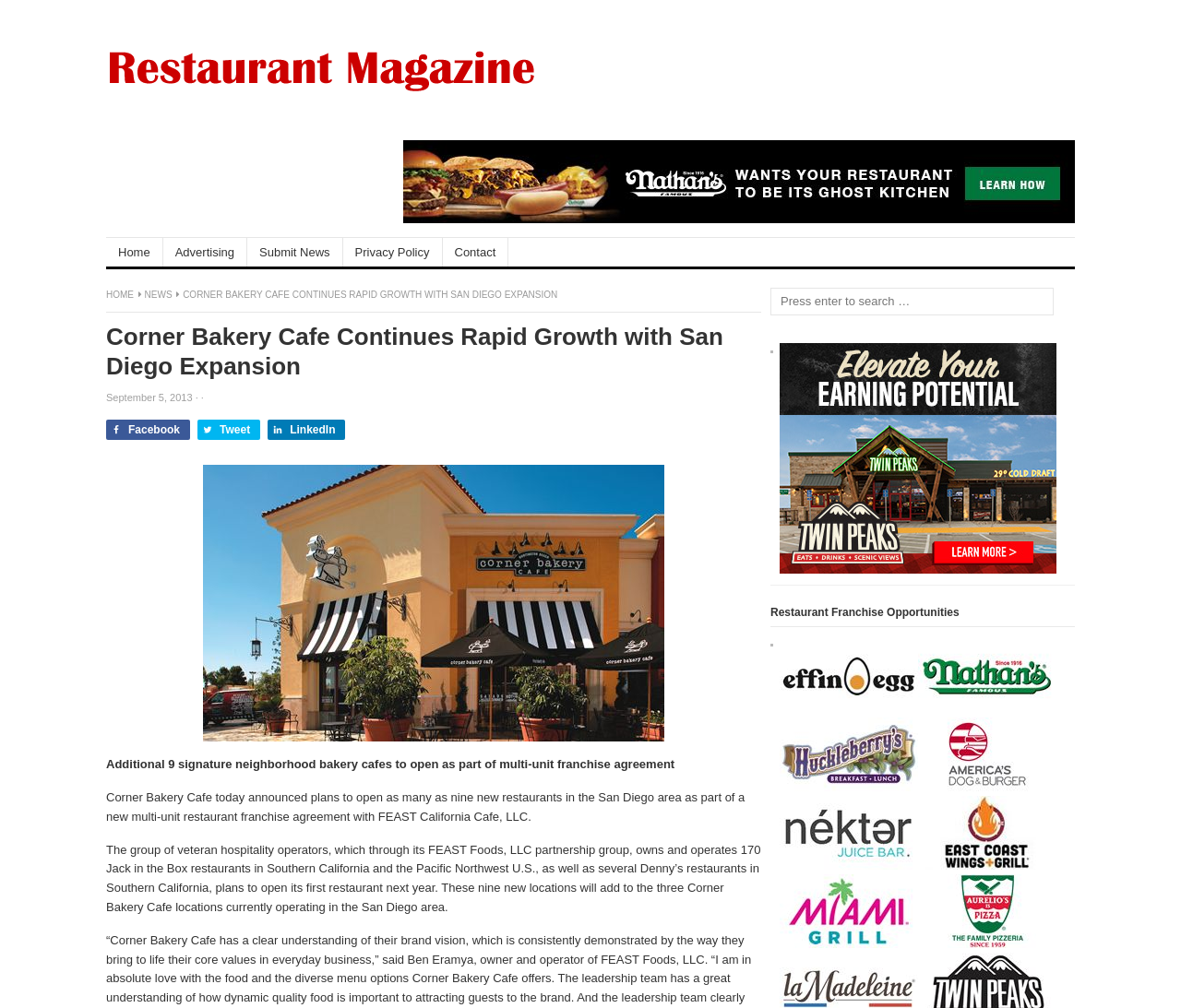Determine the bounding box coordinates of the UI element described below. Use the format (top-left x, top-left y, bottom-right x, bottom-right y) with floating point numbers between 0 and 1: Contact

[0.375, 0.236, 0.431, 0.264]